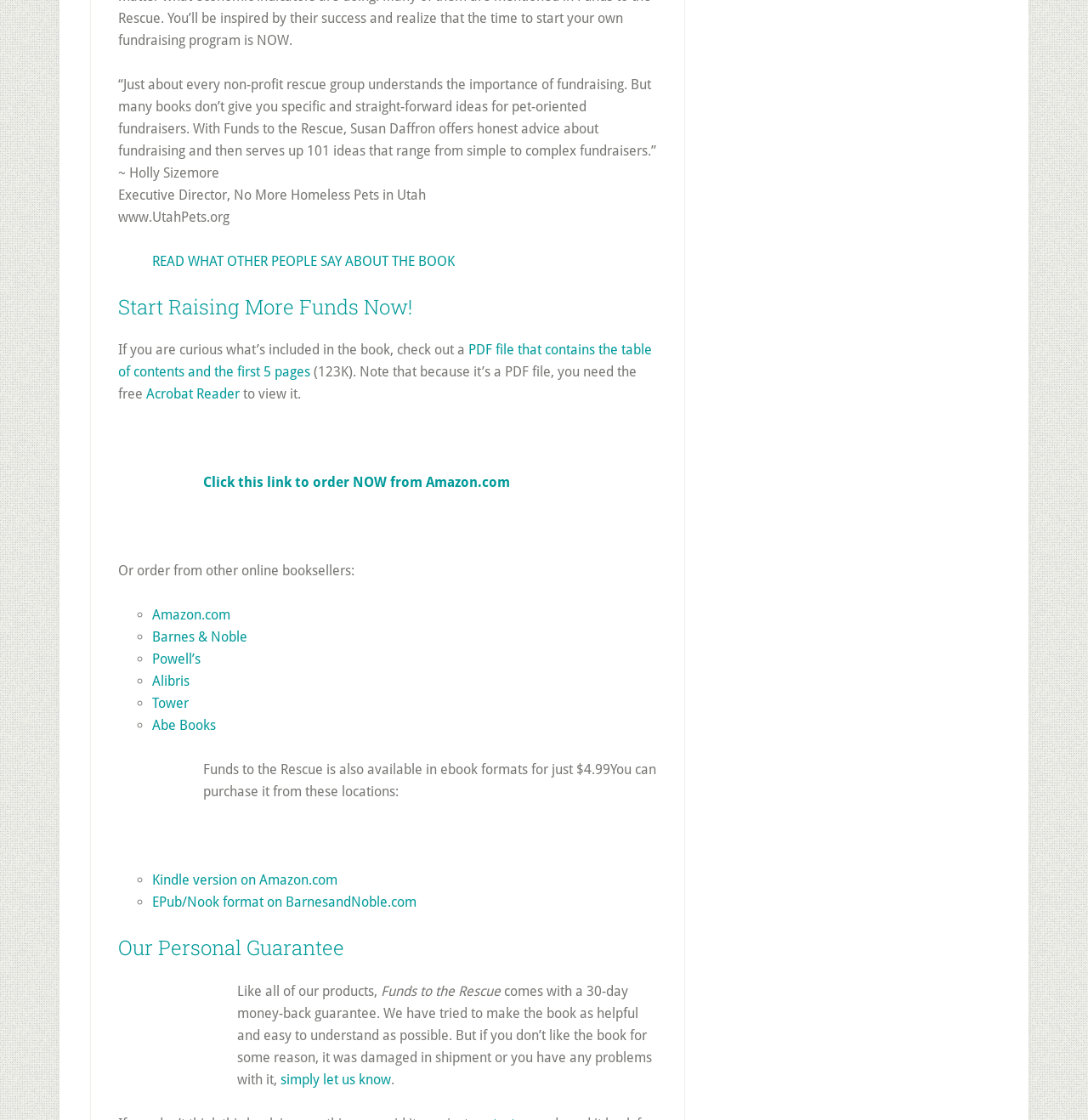Specify the bounding box coordinates of the element's region that should be clicked to achieve the following instruction: "Learn about the 30-day money-back guarantee". The bounding box coordinates consist of four float numbers between 0 and 1, in the format [left, top, right, bottom].

[0.218, 0.878, 0.599, 0.971]